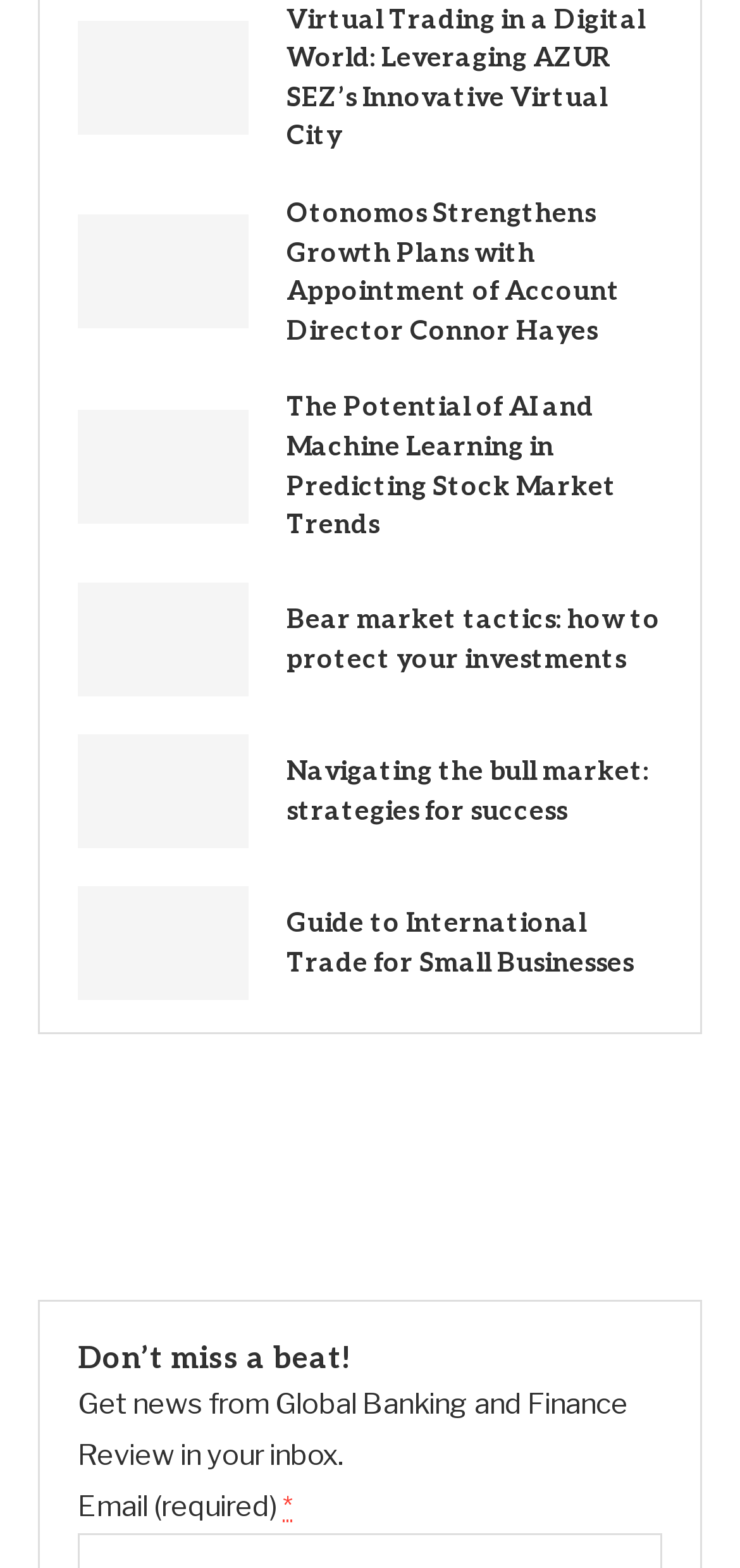What is the tone of the webpage?
Please provide a single word or phrase as your answer based on the image.

Informative